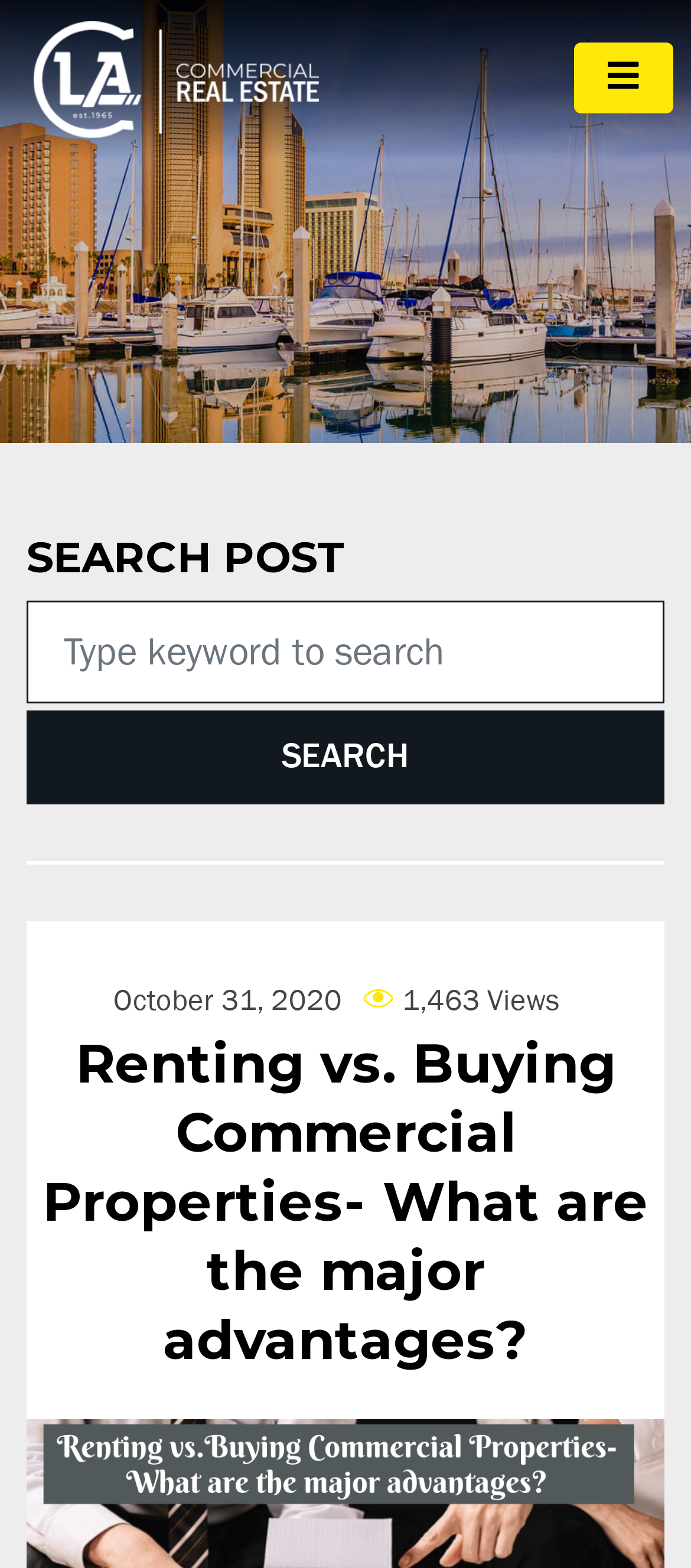What is the topic of the post?
Answer the question based on the image using a single word or a brief phrase.

Renting vs. Buying Commercial Properties